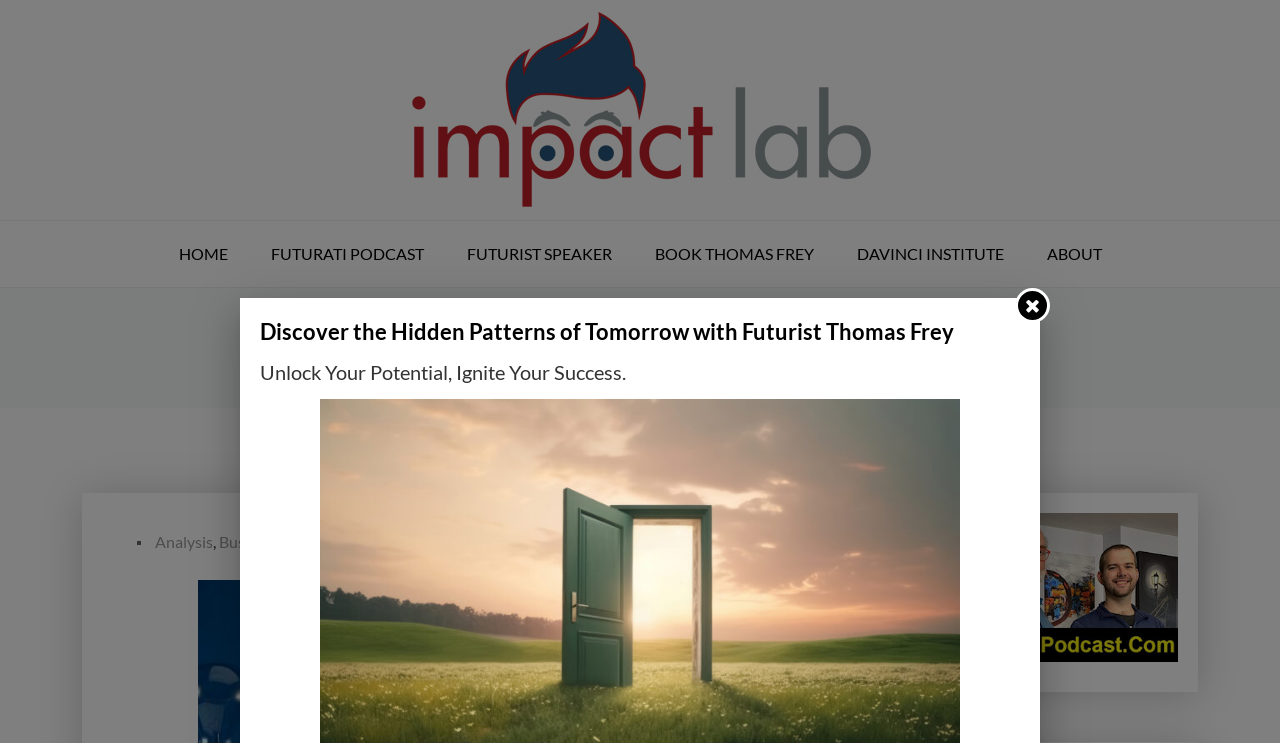Determine the coordinates of the bounding box that should be clicked to complete the instruction: "go to home page". The coordinates should be represented by four float numbers between 0 and 1: [left, top, right, bottom].

[0.124, 0.297, 0.193, 0.386]